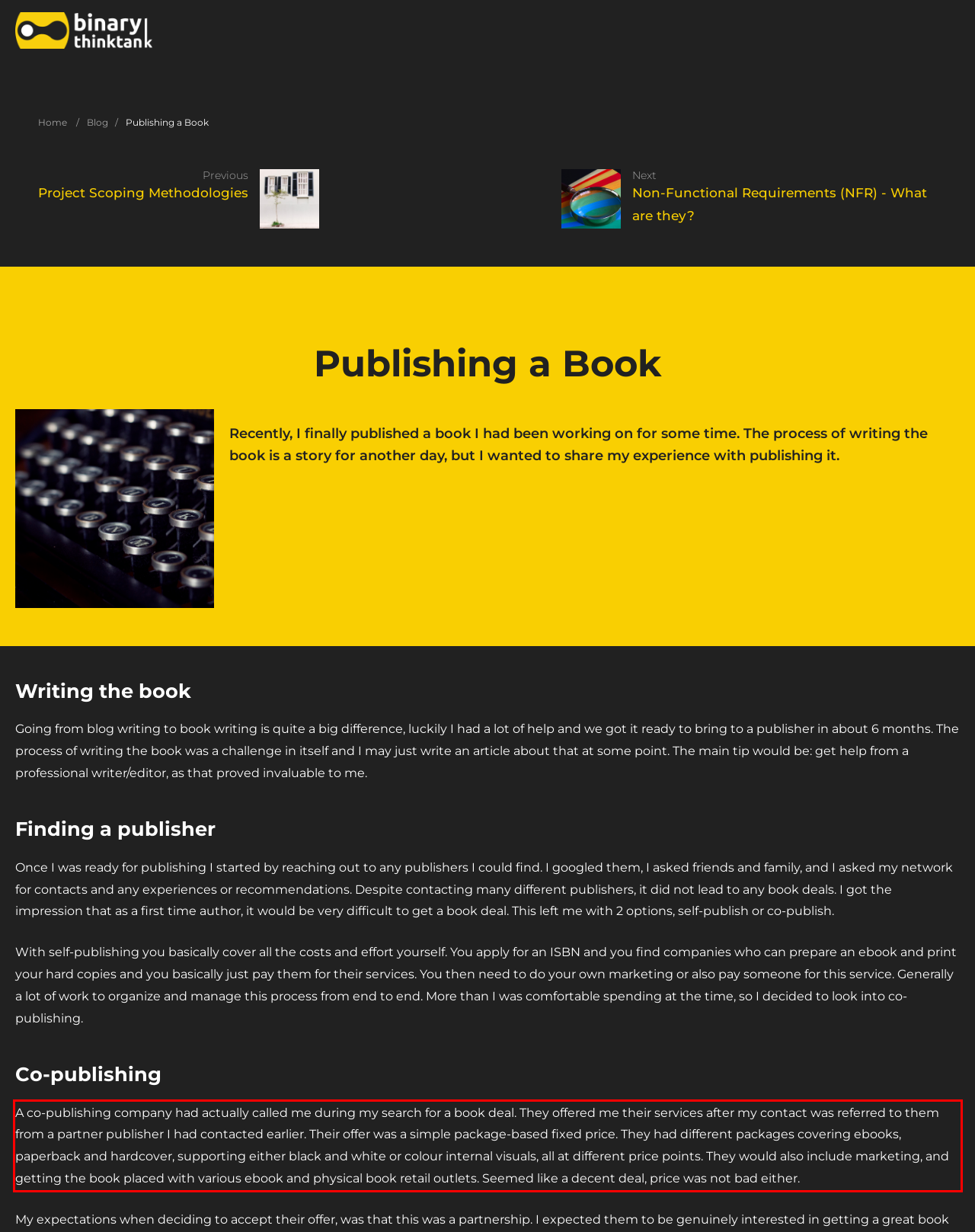Given a screenshot of a webpage, identify the red bounding box and perform OCR to recognize the text within that box.

A co-publishing company had actually called me during my search for a book deal. They offered me their services after my contact was referred to them from a partner publisher I had contacted earlier. Their offer was a simple package-based fixed price. They had different packages covering ebooks, paperback and hardcover, supporting either black and white or colour internal visuals, all at different price points. They would also include marketing, and getting the book placed with various ebook and physical book retail outlets. Seemed like a decent deal, price was not bad either.